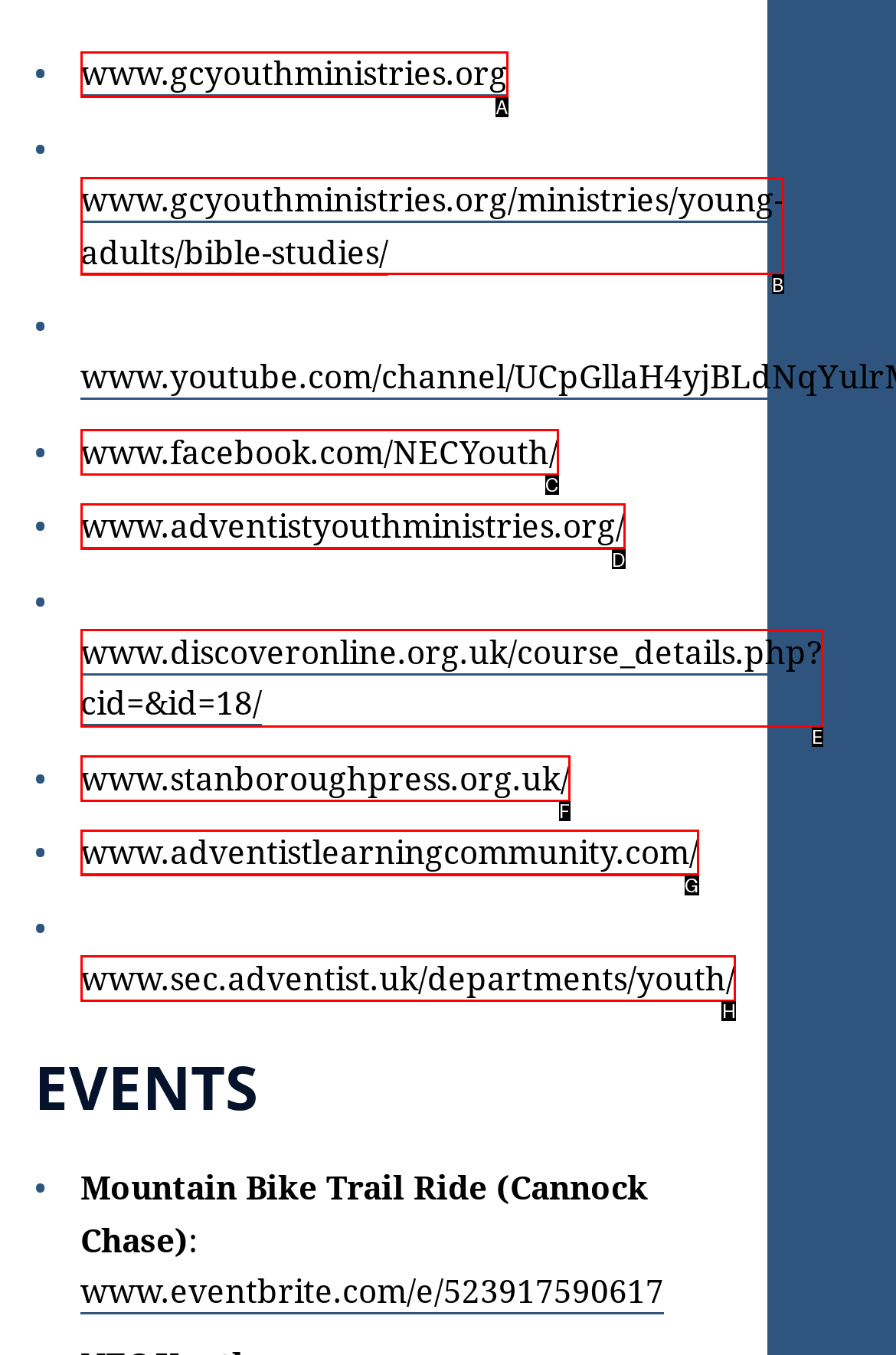Identify the correct UI element to click on to achieve the task: view the Southeastern Conference Youth department website. Provide the letter of the appropriate element directly from the available choices.

H